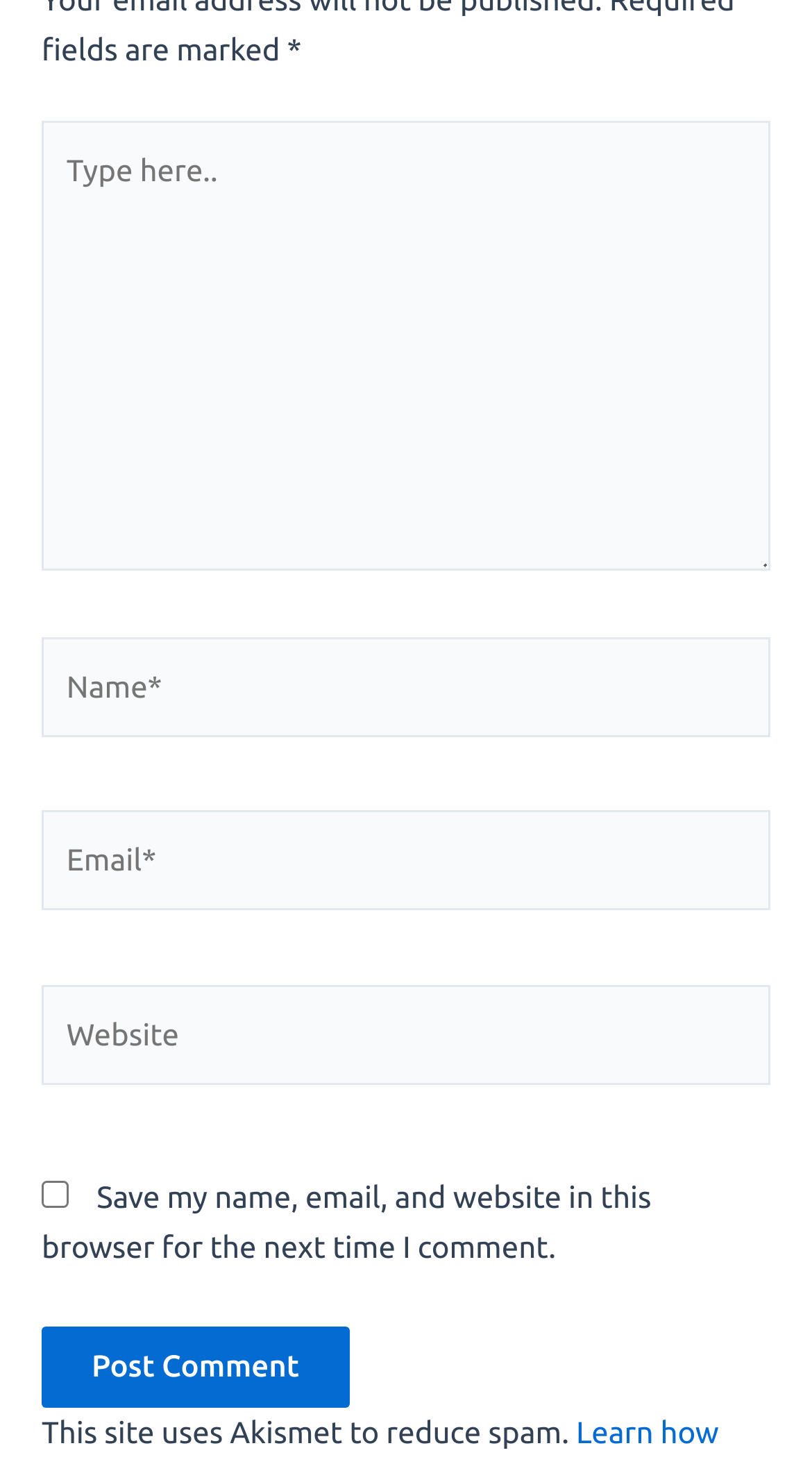Extract the bounding box coordinates of the UI element described: "parent_node: Email* name="email" placeholder="Email*"". Provide the coordinates in the format [left, top, right, bottom] with values ranging from 0 to 1.

[0.051, 0.554, 0.949, 0.622]